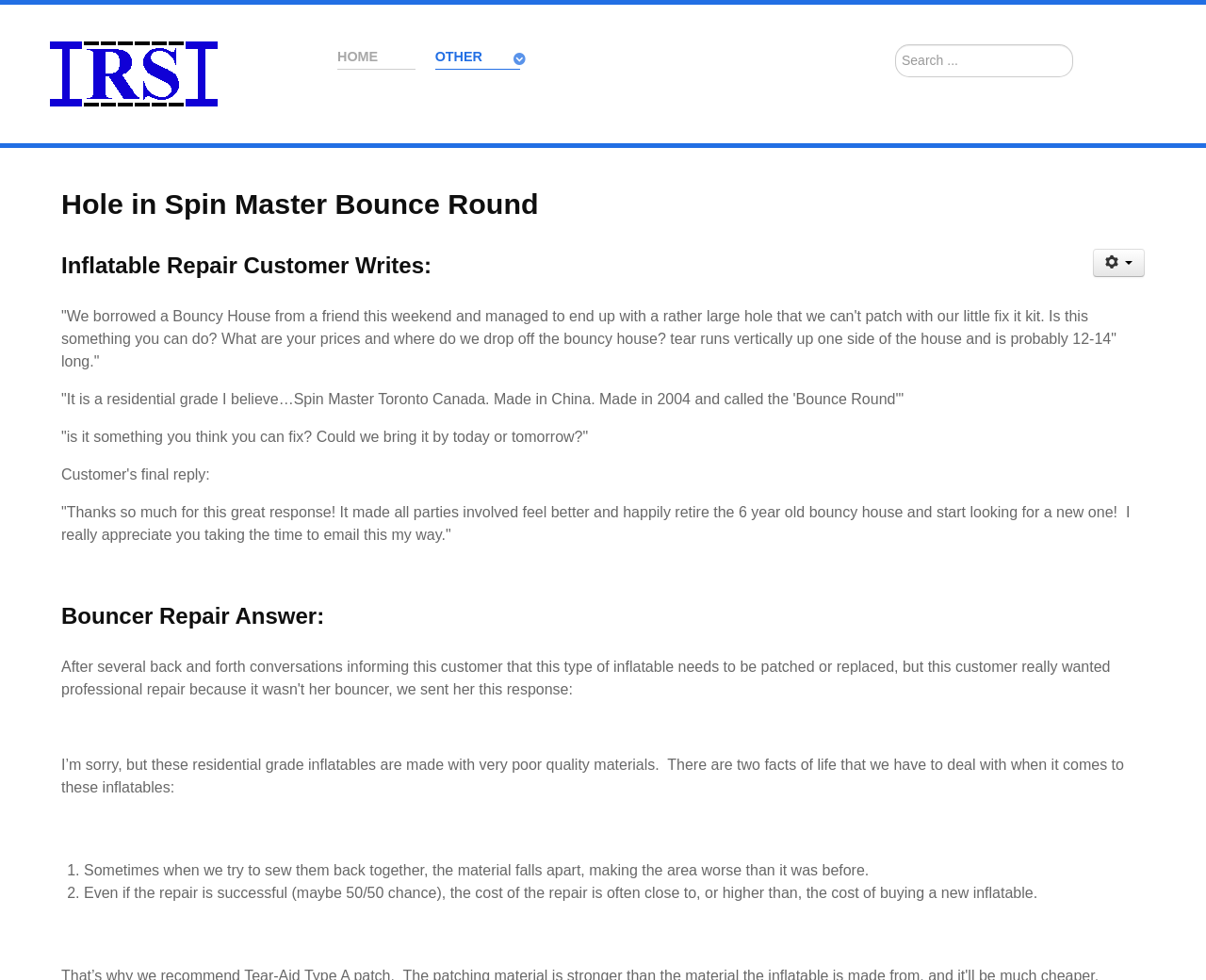Please determine the bounding box of the UI element that matches this description: Home. The coordinates should be given as (top-left x, top-left y, bottom-right x, bottom-right y), with all values between 0 and 1.

[0.28, 0.046, 0.345, 0.069]